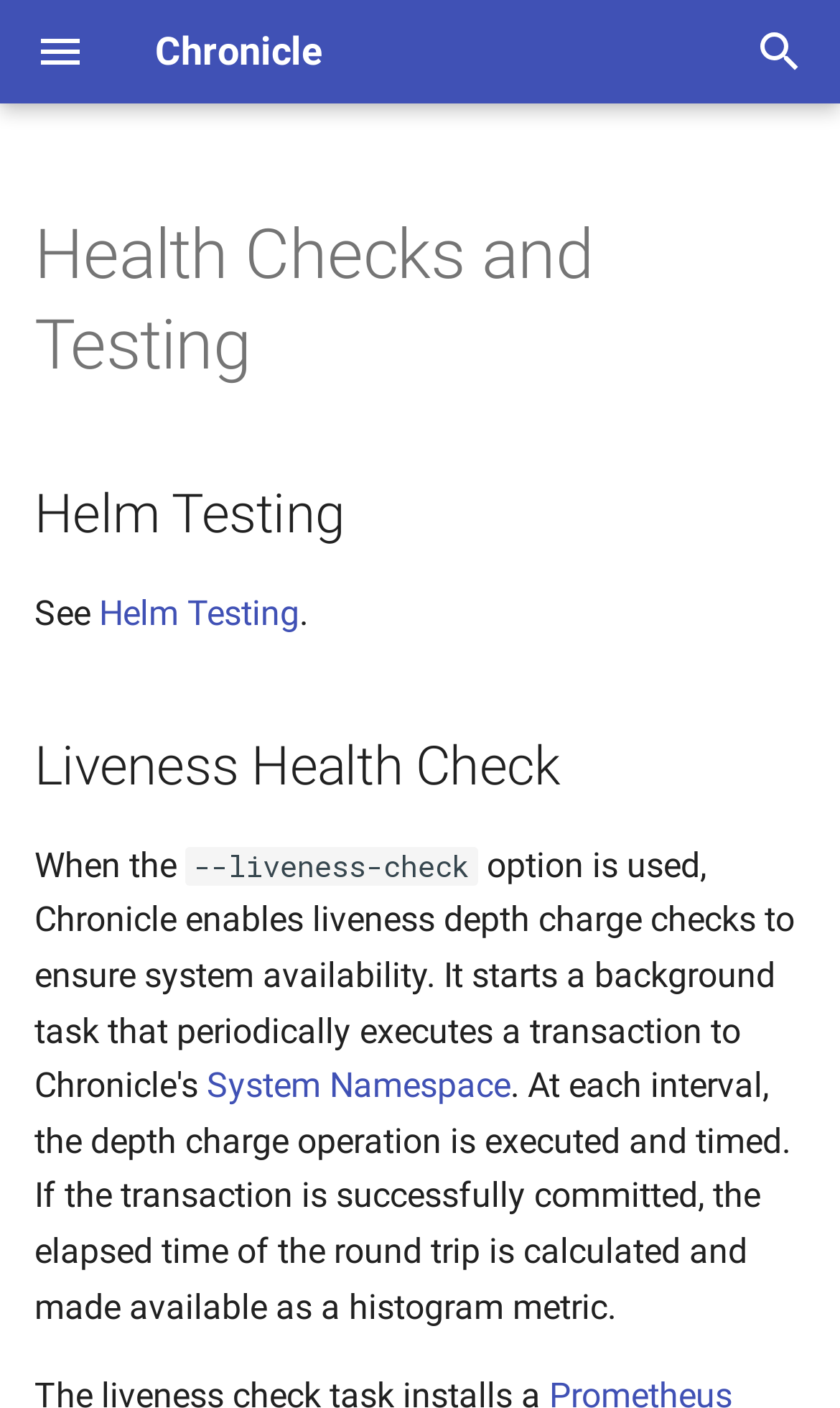Respond with a single word or short phrase to the following question: 
What is the relationship between Helm and Chronicle?

Helm is a type of testing